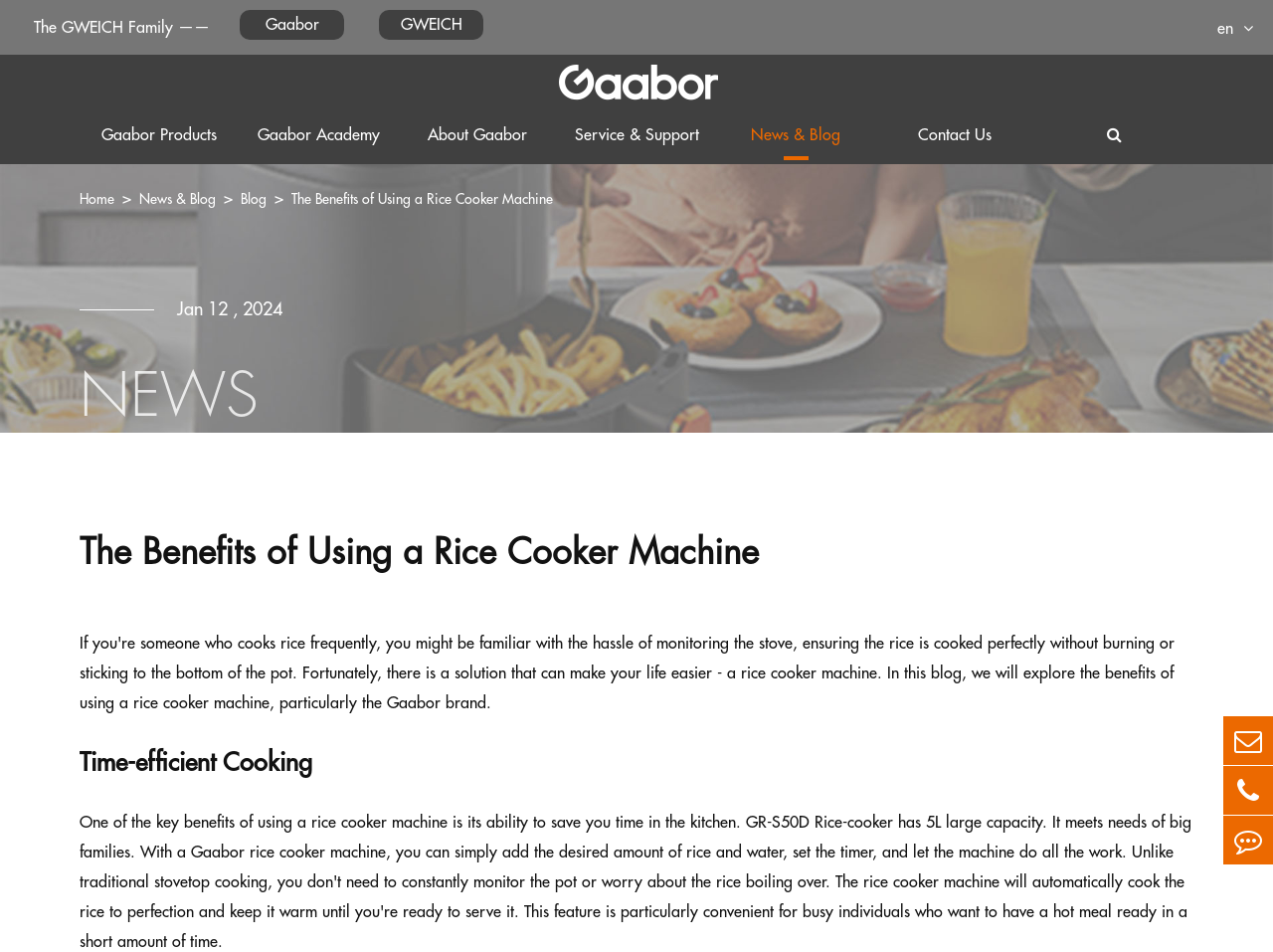Given the webpage screenshot and the description, determine the bounding box coordinates (top-left x, top-left y, bottom-right x, bottom-right y) that define the location of the UI element matching this description: Grill and hotpot

[0.758, 0.296, 0.831, 0.315]